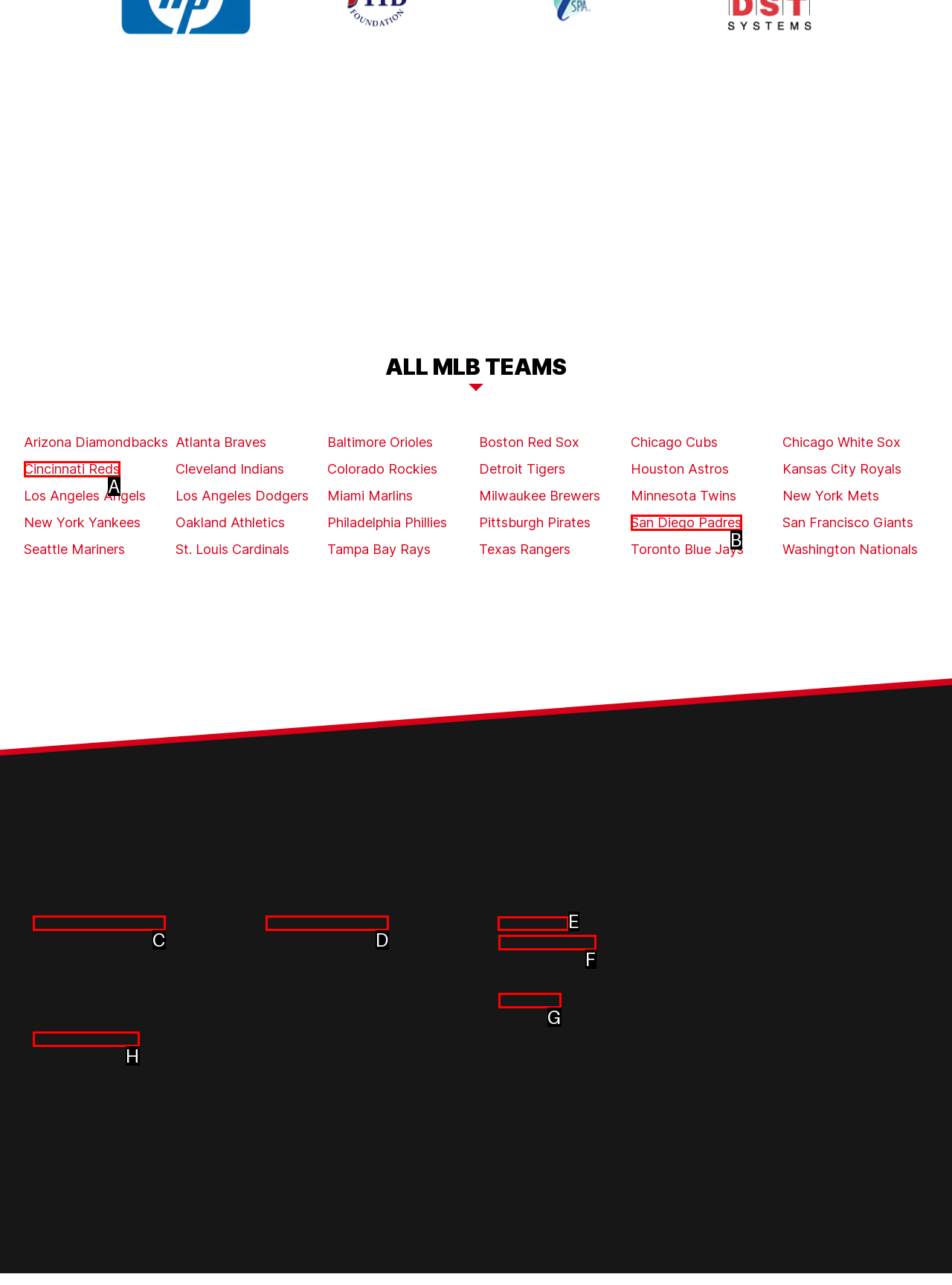Which option should be clicked to execute the following task: View Maya Dirado's profile? Respond with the letter of the selected option.

E